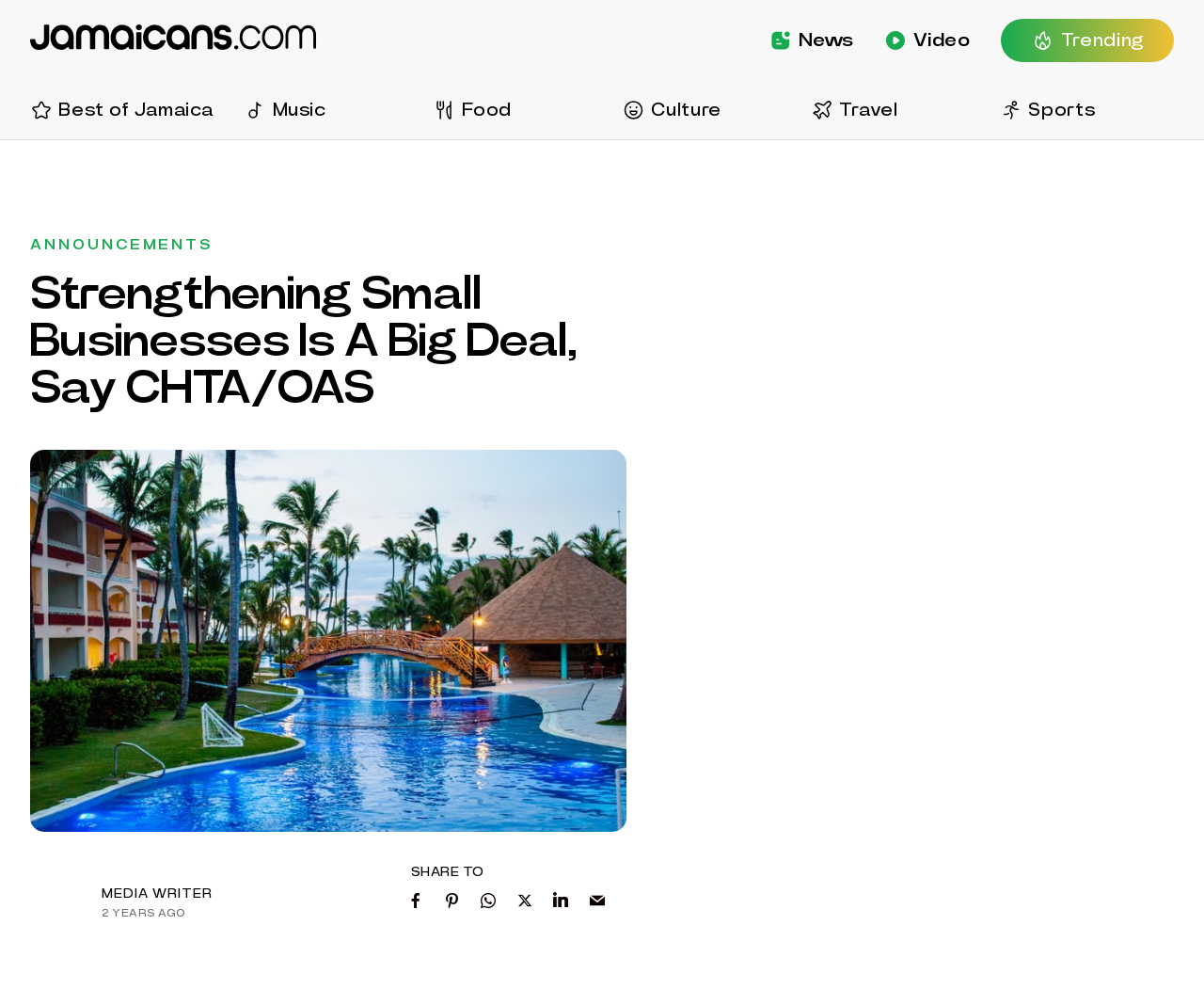Please identify the coordinates of the bounding box for the clickable region that will accomplish this instruction: "Click on News".

[0.627, 0.019, 0.722, 0.062]